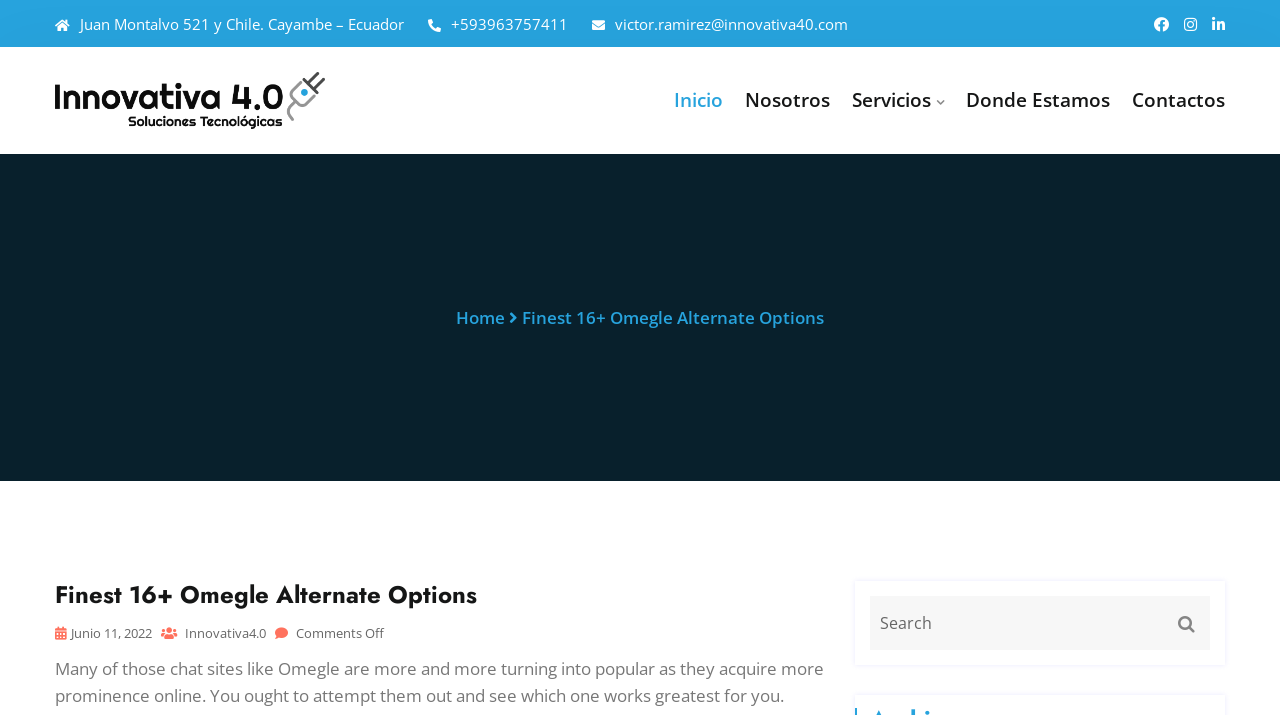Please answer the following question using a single word or phrase: 
How many social media links are there?

3